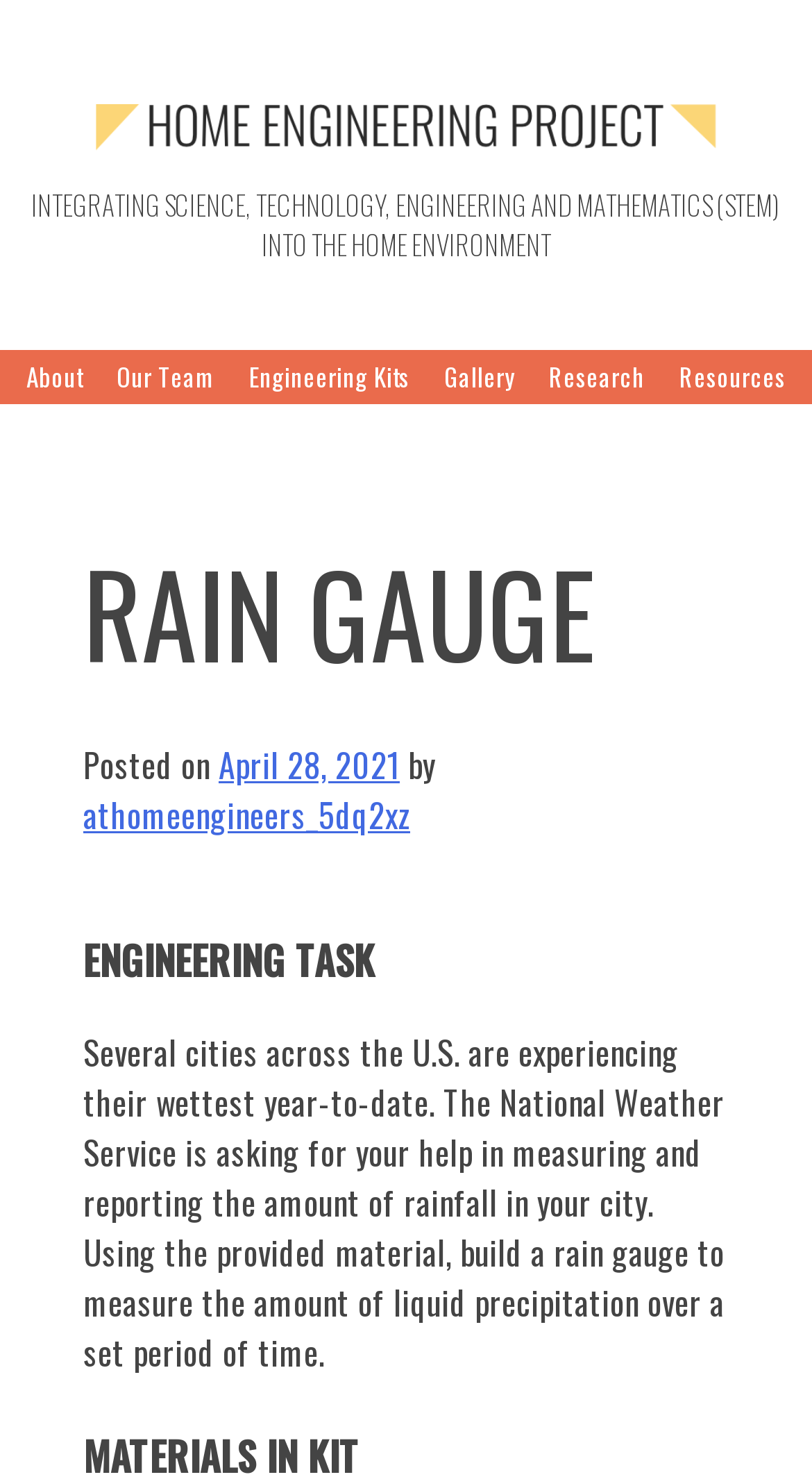How many links are in the top navigation menu?
Answer the question with a single word or phrase by looking at the picture.

6